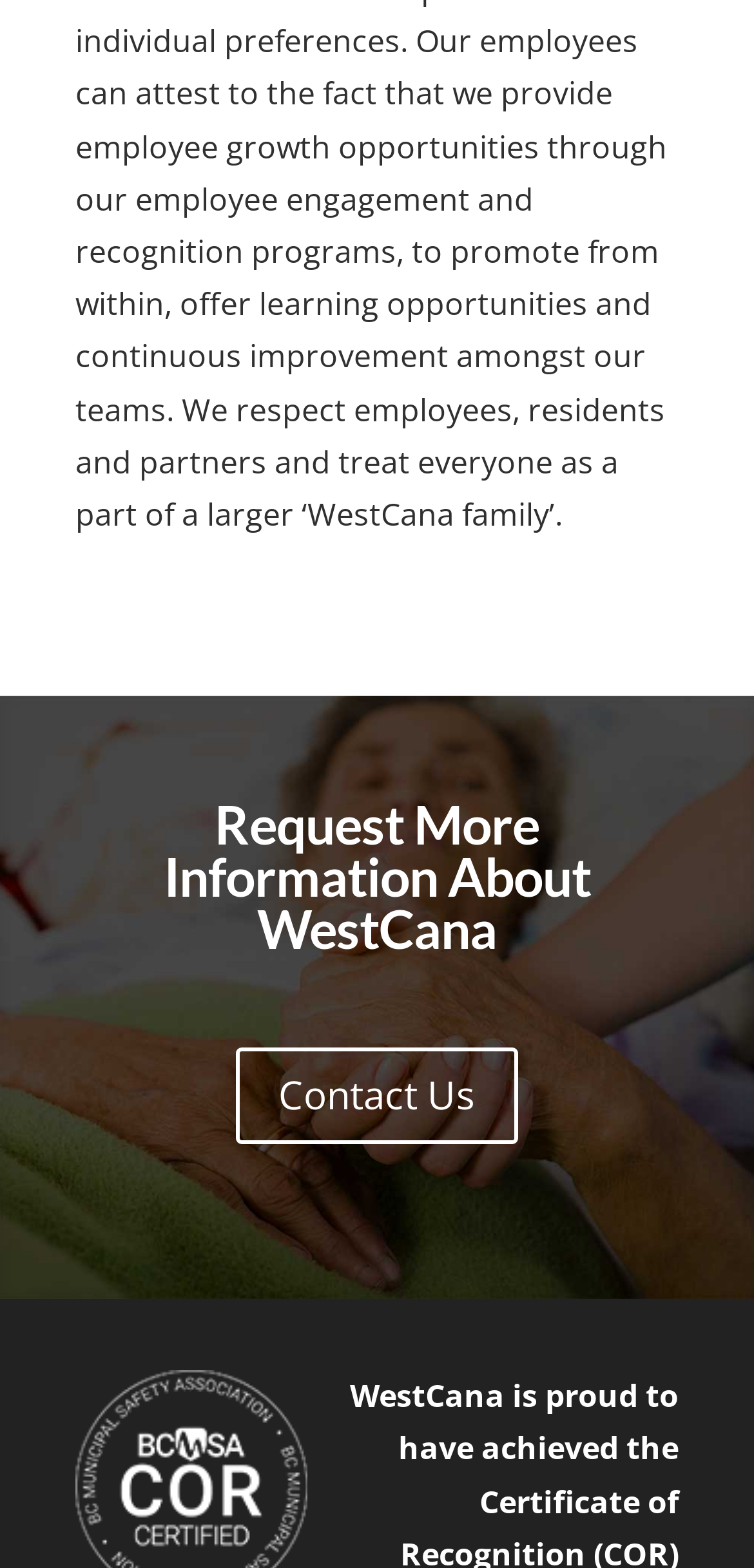Identify the bounding box coordinates for the UI element that matches this description: "ipConvLite/MEC2PBS".

None